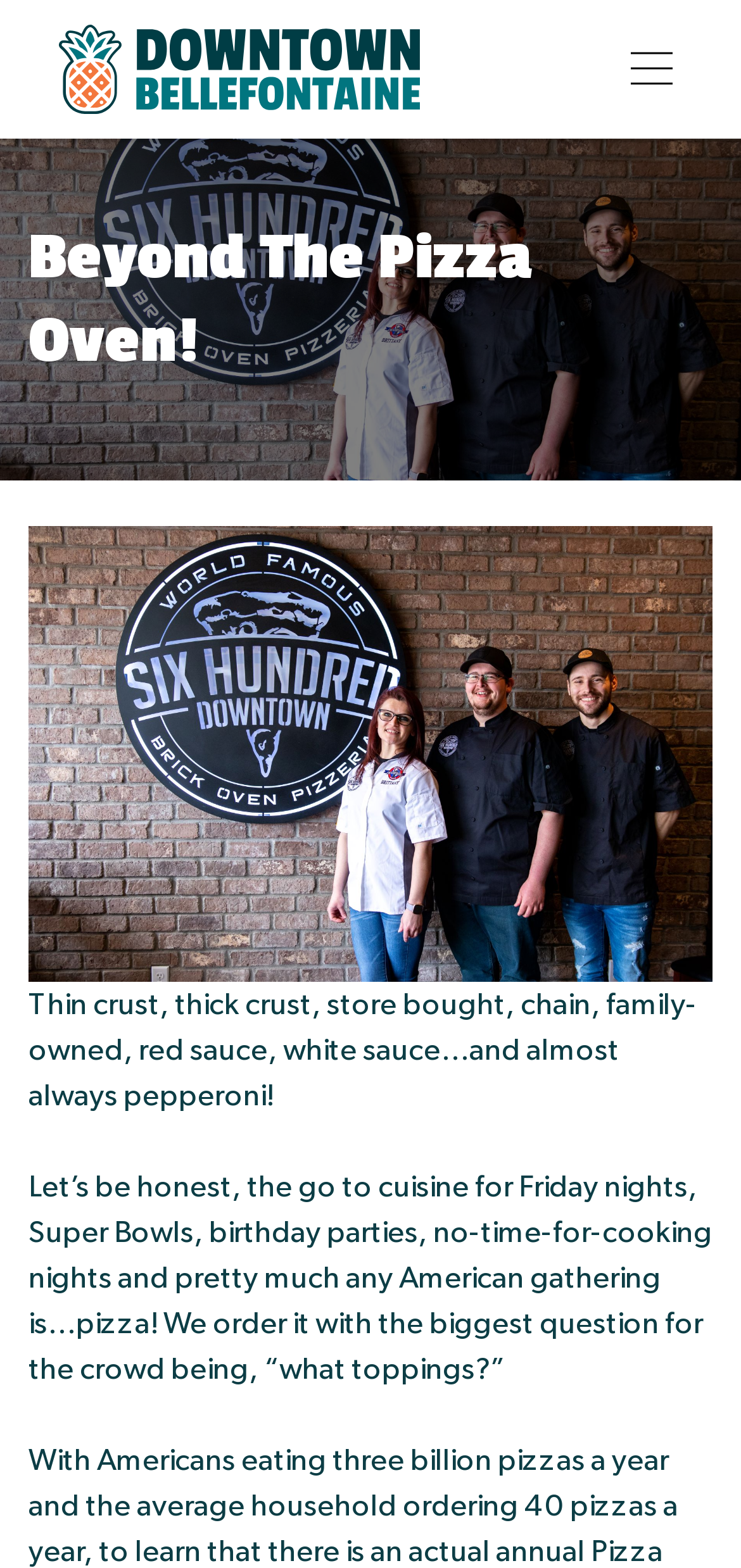Using the information shown in the image, answer the question with as much detail as possible: What is the main topic of the webpage?

The main topic of the webpage can be inferred from the text content, which mentions different types of pizza crust, sauce, and toppings, and also describes pizza as a popular cuisine for various occasions.